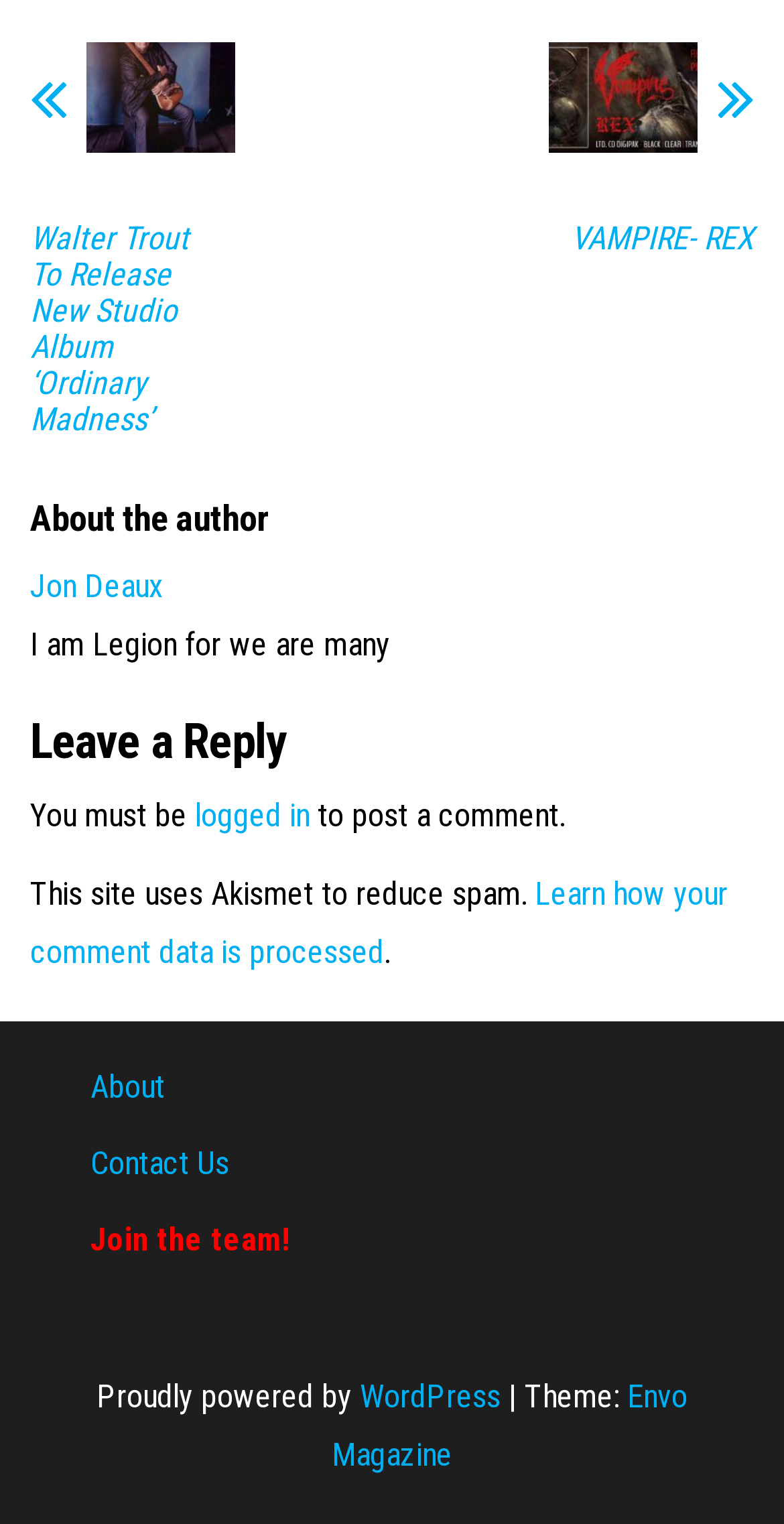Given the element description "Jon Deaux", identify the bounding box of the corresponding UI element.

[0.038, 0.372, 0.208, 0.397]